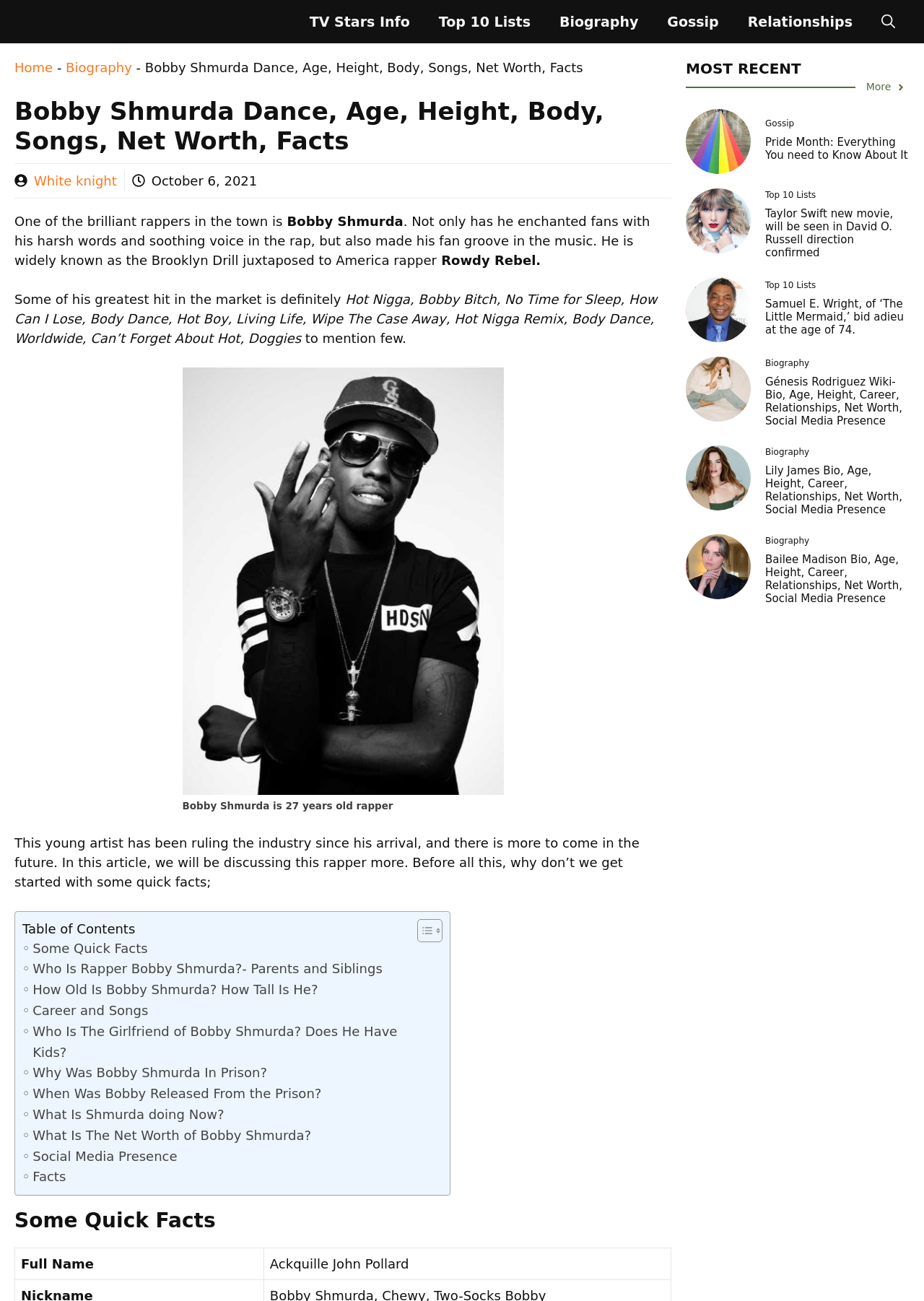Please specify the bounding box coordinates of the area that should be clicked to accomplish the following instruction: "Open the search bar". The coordinates should consist of four float numbers between 0 and 1, i.e., [left, top, right, bottom].

[0.938, 0.0, 0.984, 0.033]